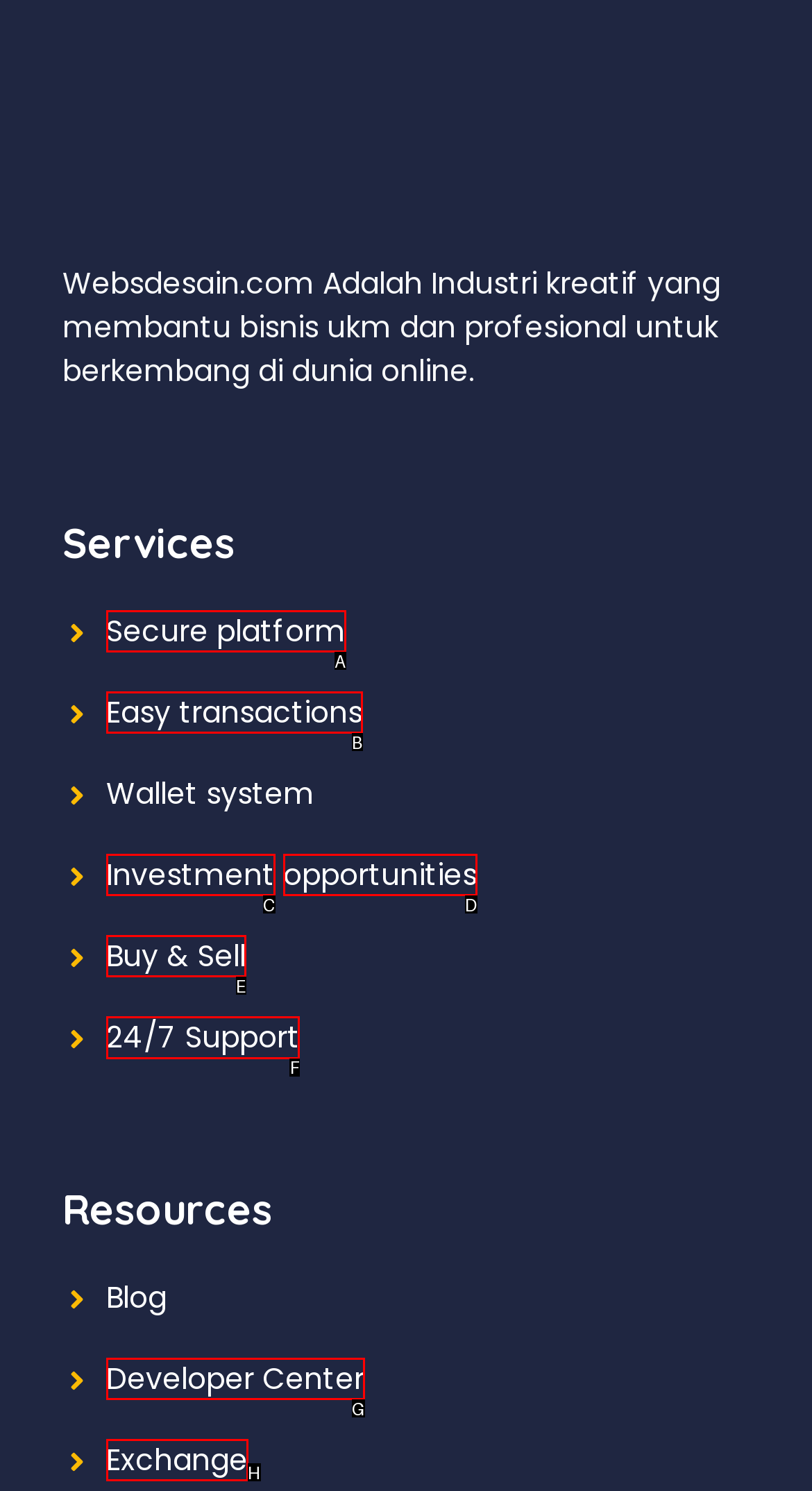Select the letter of the UI element that matches this task: Get 24/7 Support
Provide the answer as the letter of the correct choice.

F